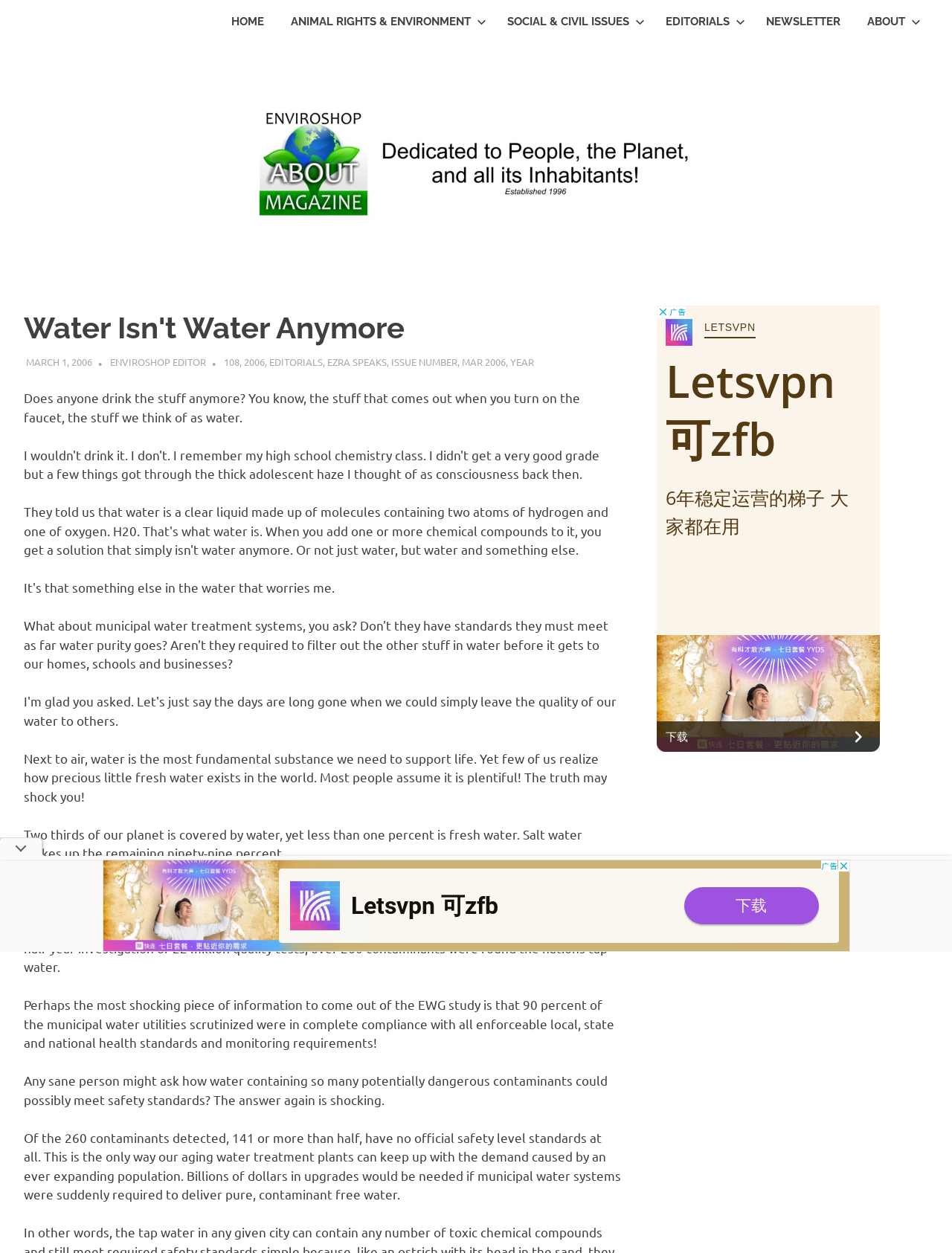Summarize the webpage in an elaborate manner.

The webpage is about an article titled "Water Isn't Water Anymore" from Enviroshop – About Magazine. At the top, there is a link to "Enviroshop – About Magazine" and a static text describing the magazine's dedication to people, the planet, and its inhabitants since 1996. Below this, there is a primary navigation menu with links to "HOME", "ANIMAL RIGHTS & ENVIRONMENT", "SOCIAL & CIVIL ISSUES", "EDITORIALS", "NEWSLETTER", and "ABOUT".

To the left of the navigation menu, there is a large image that spans the entire height of the page. Above the image, there is a header section with a heading "Water Isn't Water Anymore" and links to the date "MARCH 1, 2006", the author "ENVIROSHOP EDITOR", and other metadata.

Below the header section, there are five paragraphs of static text that discuss the importance of water, the scarcity of fresh water, and the contamination of tap water. The text explains that despite the presence of contaminants, 90% of municipal water utilities meet safety standards, and that many contaminants have no official safety level standards.

To the right of the article, there is a complementary section that contains an advertisement iframe. At the bottom of the page, there are two more iframes, one of which contains an image, and the other contains an advertisement.